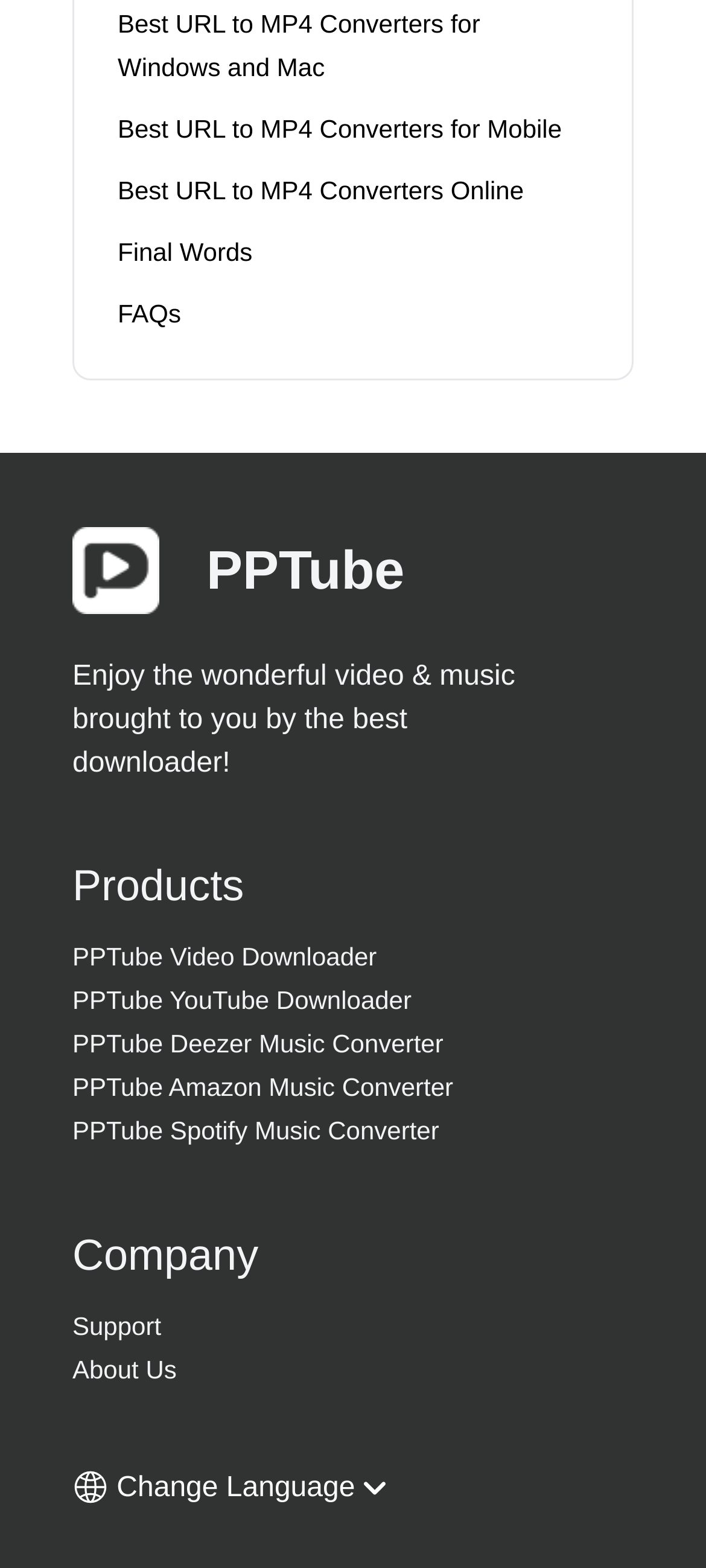Give a one-word or short phrase answer to this question: 
How many music converter products are listed?

3